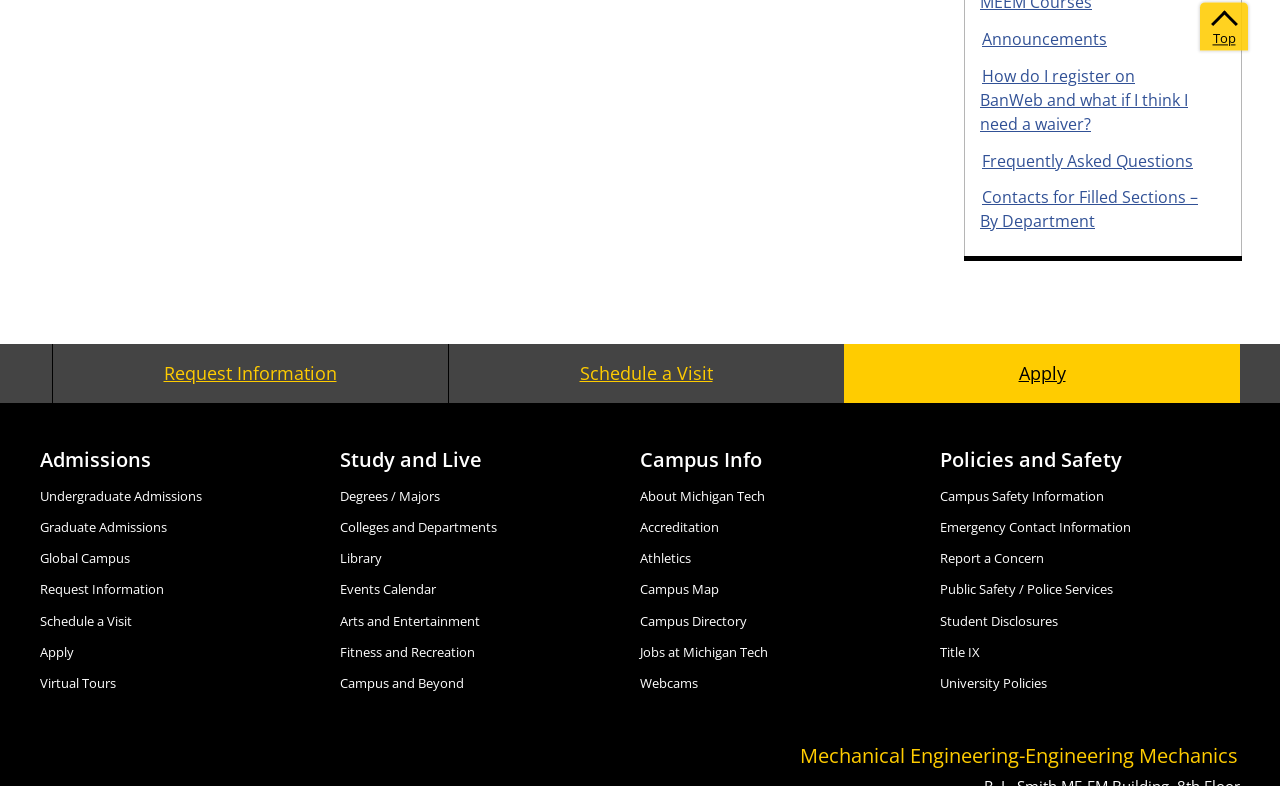How many headings are there on the webpage?
Please look at the screenshot and answer using one word or phrase.

5